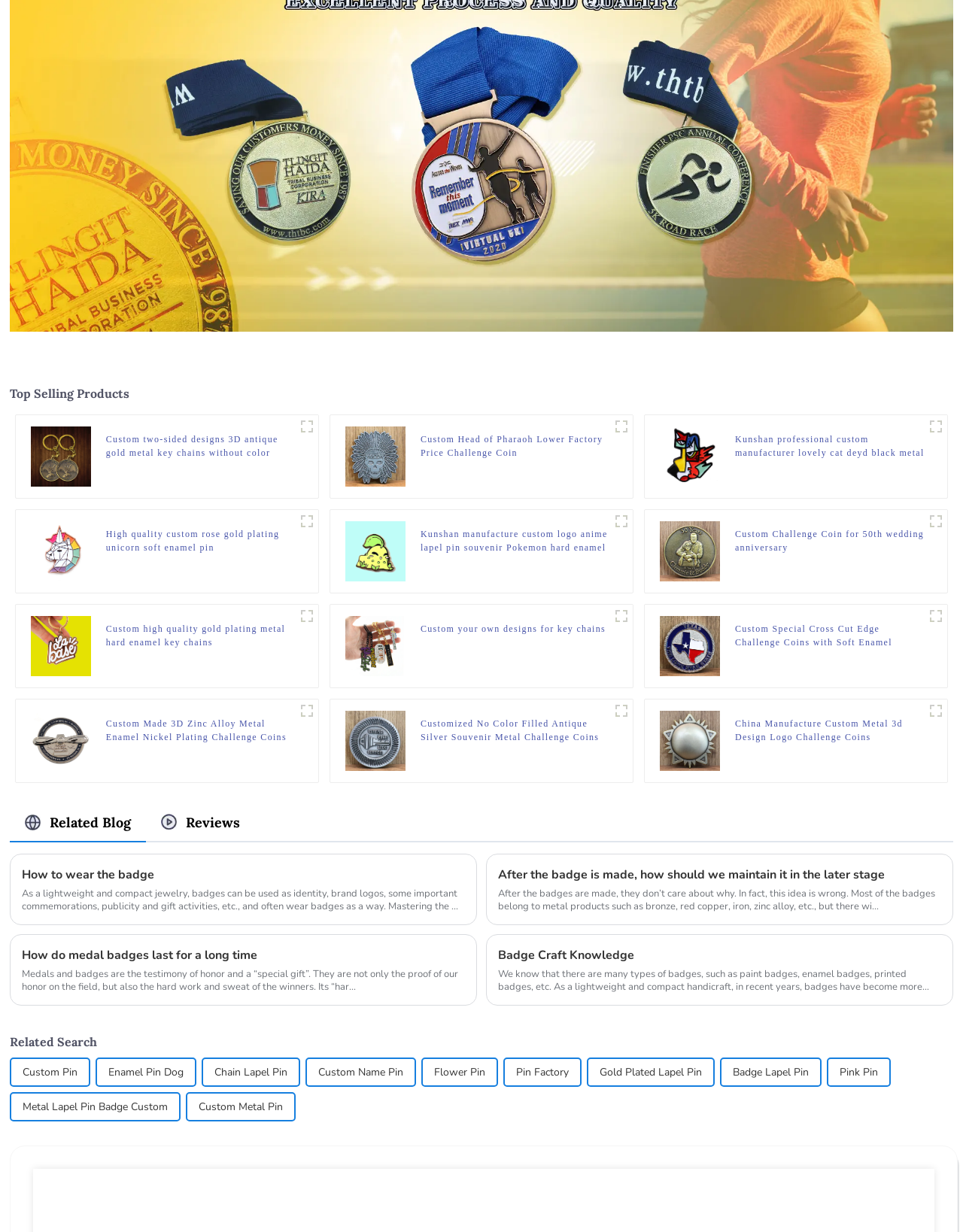Identify the bounding box coordinates of the section to be clicked to complete the task described by the following instruction: "Discover Custom Made 3D Zinc Alloy Metal Enamel Nickel Plating Challenge Coins". The coordinates should be four float numbers between 0 and 1, formatted as [left, top, right, bottom].

[0.11, 0.582, 0.307, 0.604]